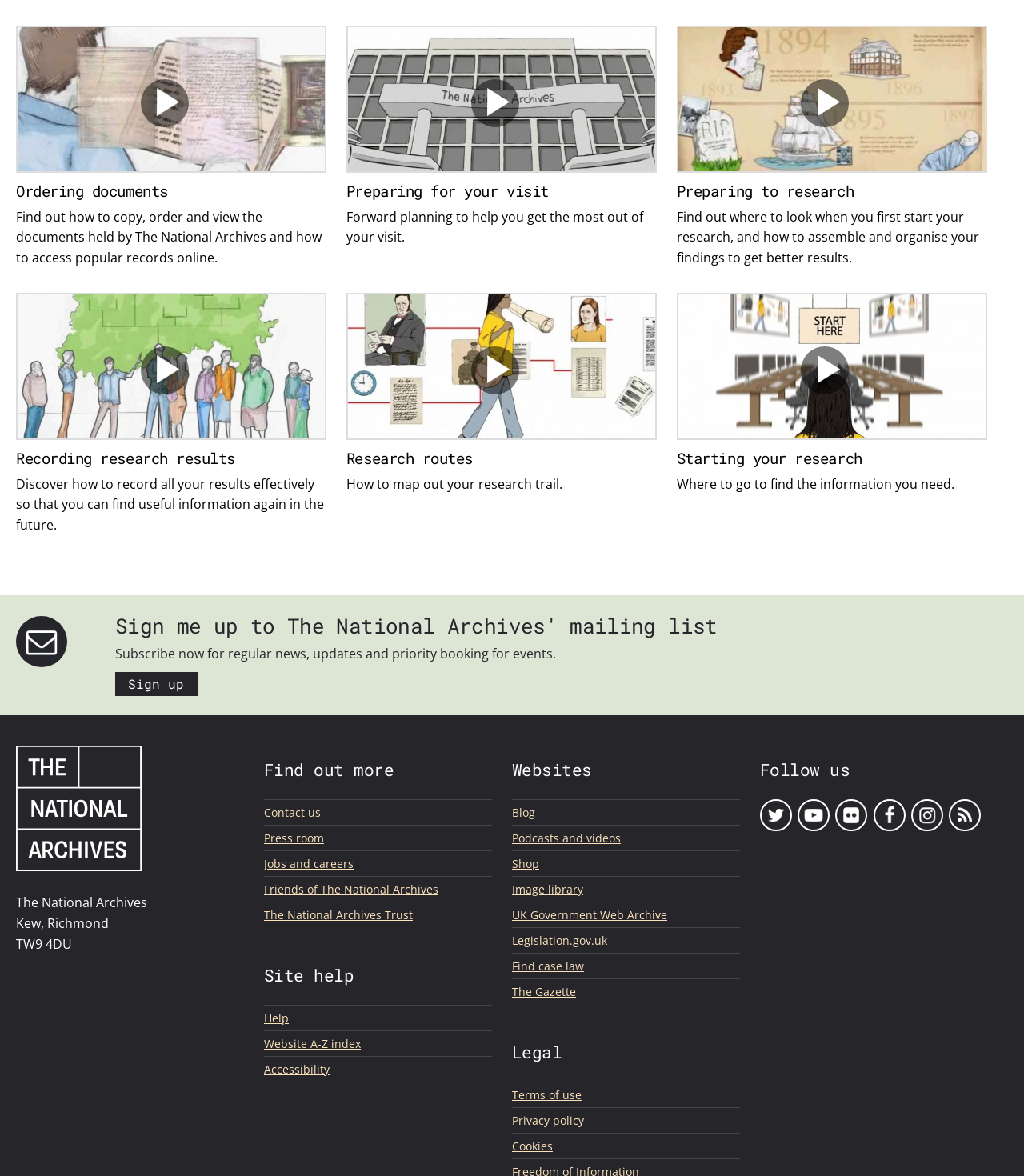Using the provided element description: "Accessibility", identify the bounding box coordinates. The coordinates should be four floats between 0 and 1 in the order [left, top, right, bottom].

[0.258, 0.901, 0.481, 0.917]